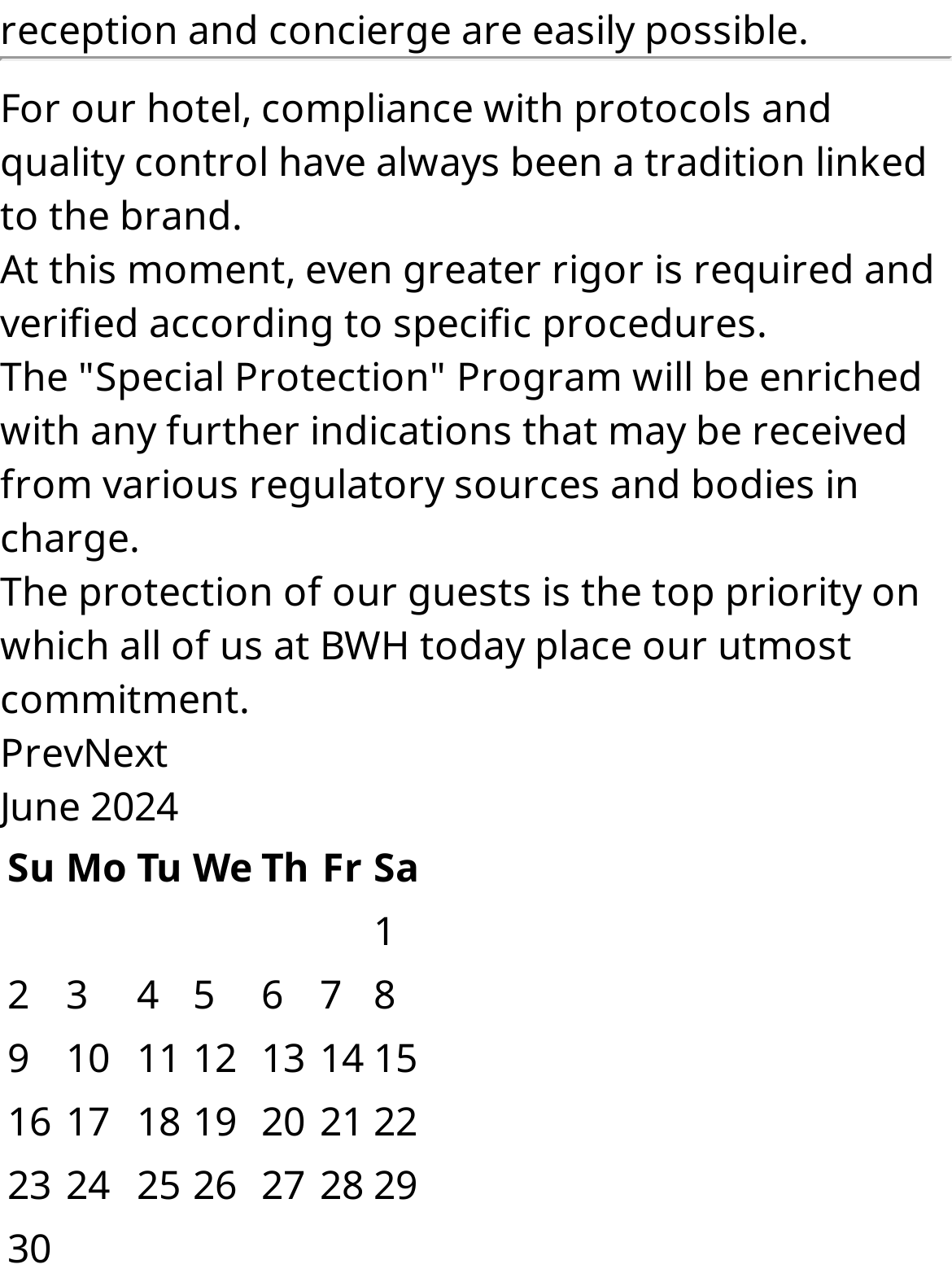Please analyze the image and give a detailed answer to the question:
What is the month displayed in the calendar?

The month displayed in the calendar is June, which is shown at the top of the calendar grid with the year 2024.